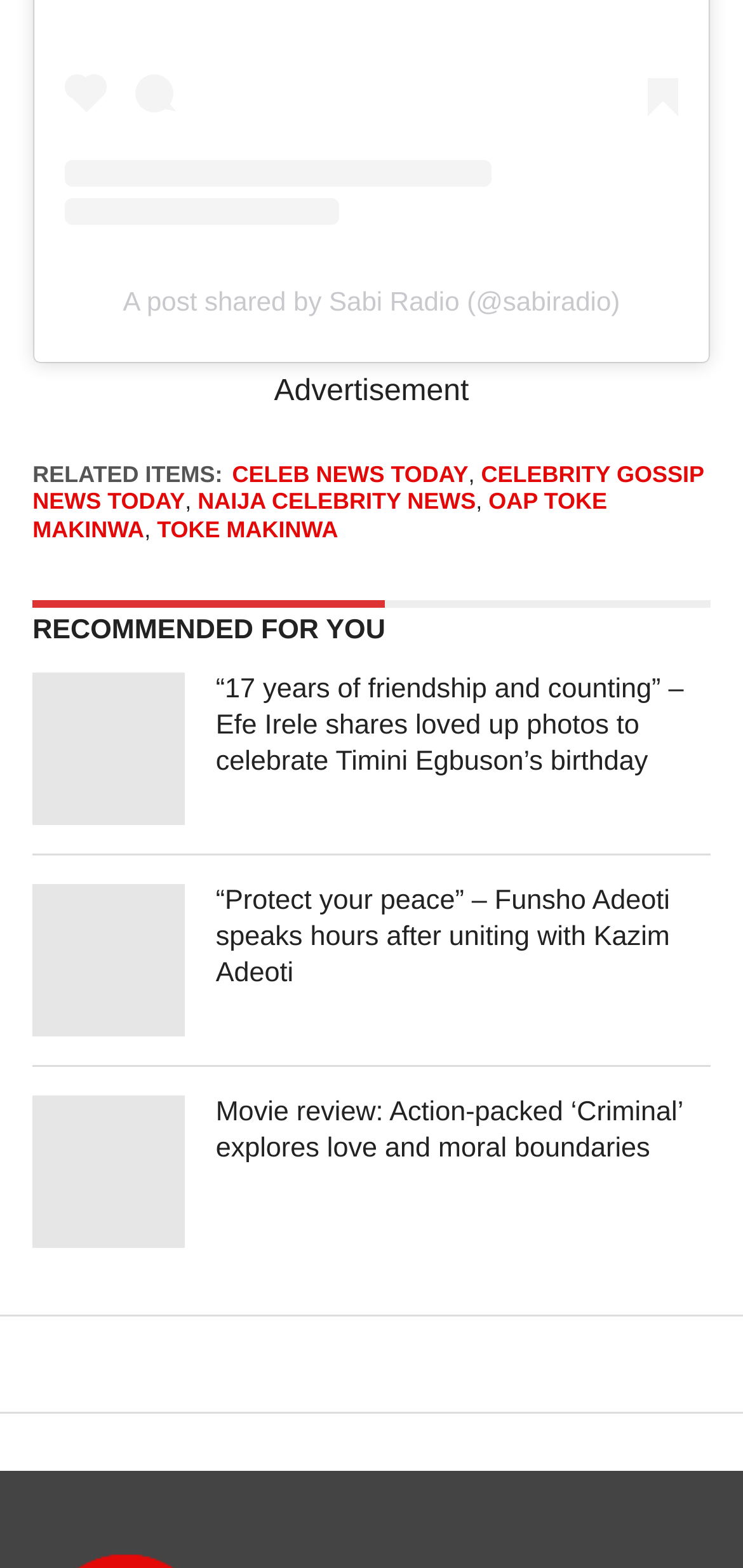Determine the bounding box of the UI component based on this description: "Toke Makinwa". The bounding box coordinates should be four float values between 0 and 1, i.e., [left, top, right, bottom].

[0.211, 0.28, 0.455, 0.297]